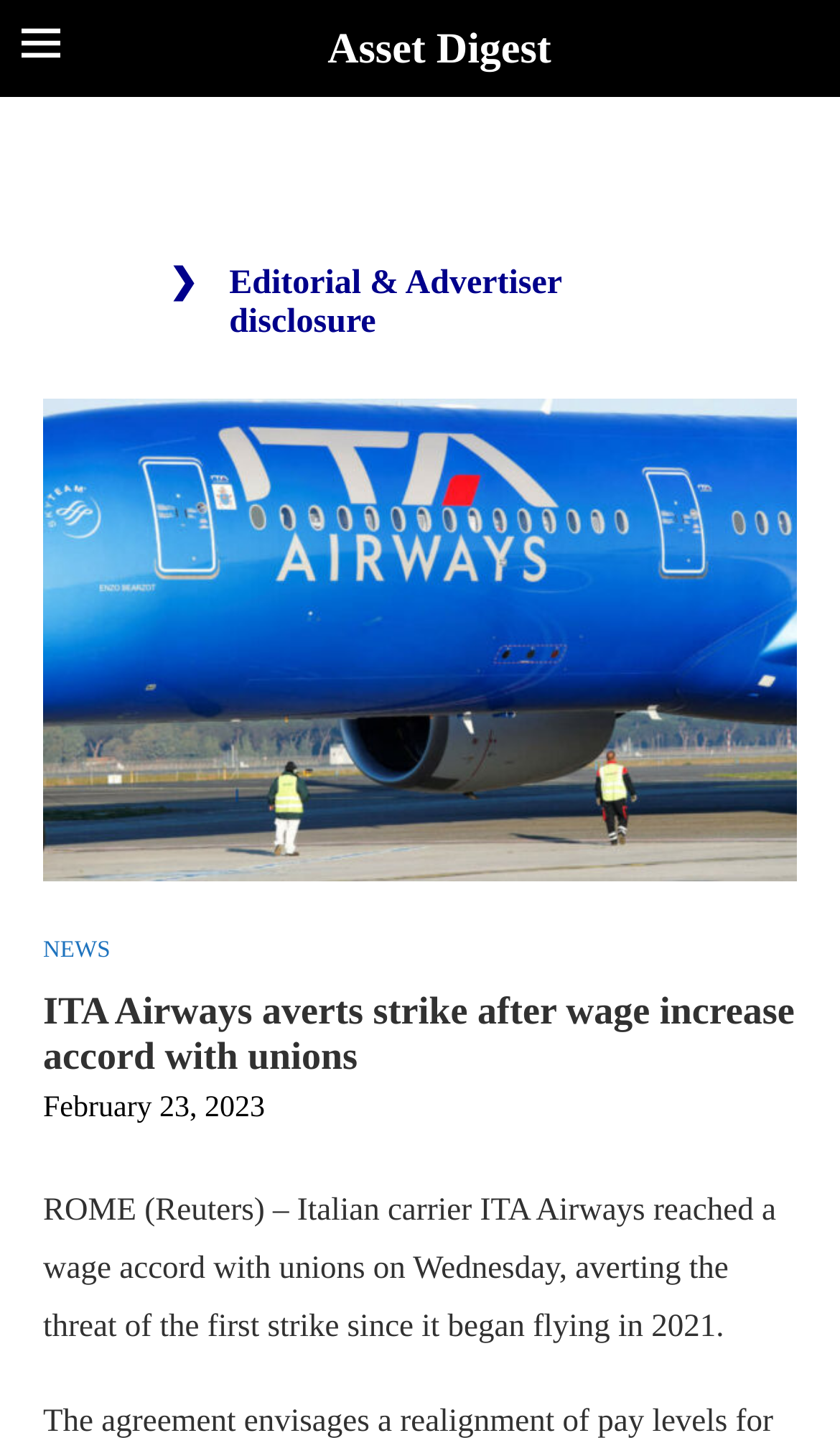What is the name of the Italian carrier?
Observe the image and answer the question with a one-word or short phrase response.

ITA Airways